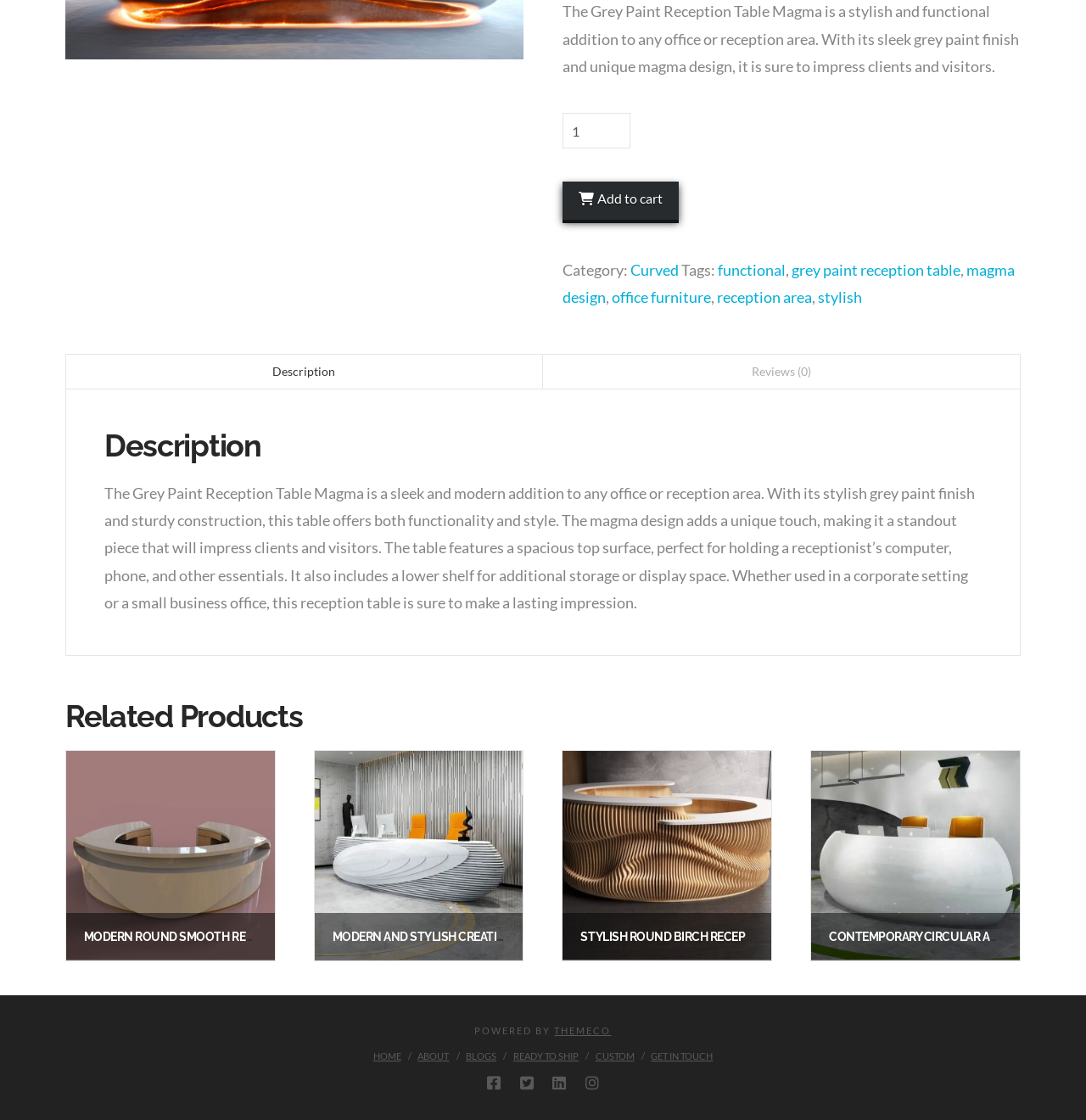Provide the bounding box coordinates of the HTML element this sentence describes: "grey paint reception table". The bounding box coordinates consist of four float numbers between 0 and 1, i.e., [left, top, right, bottom].

[0.729, 0.232, 0.884, 0.249]